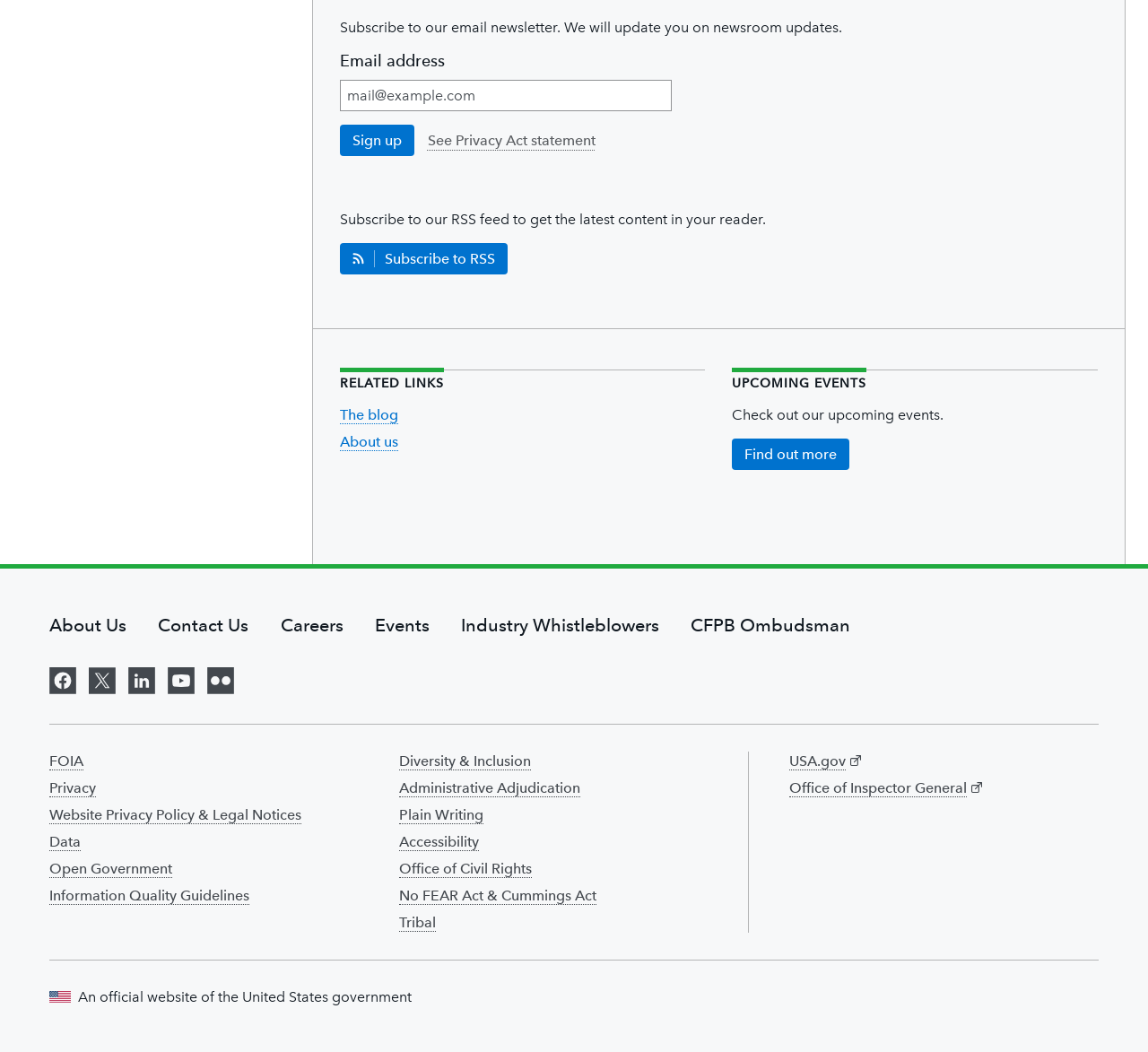Extract the bounding box coordinates of the UI element described by: "Protection of Personal Information". The coordinates should include four float numbers ranging from 0 to 1, e.g., [left, top, right, bottom].

None